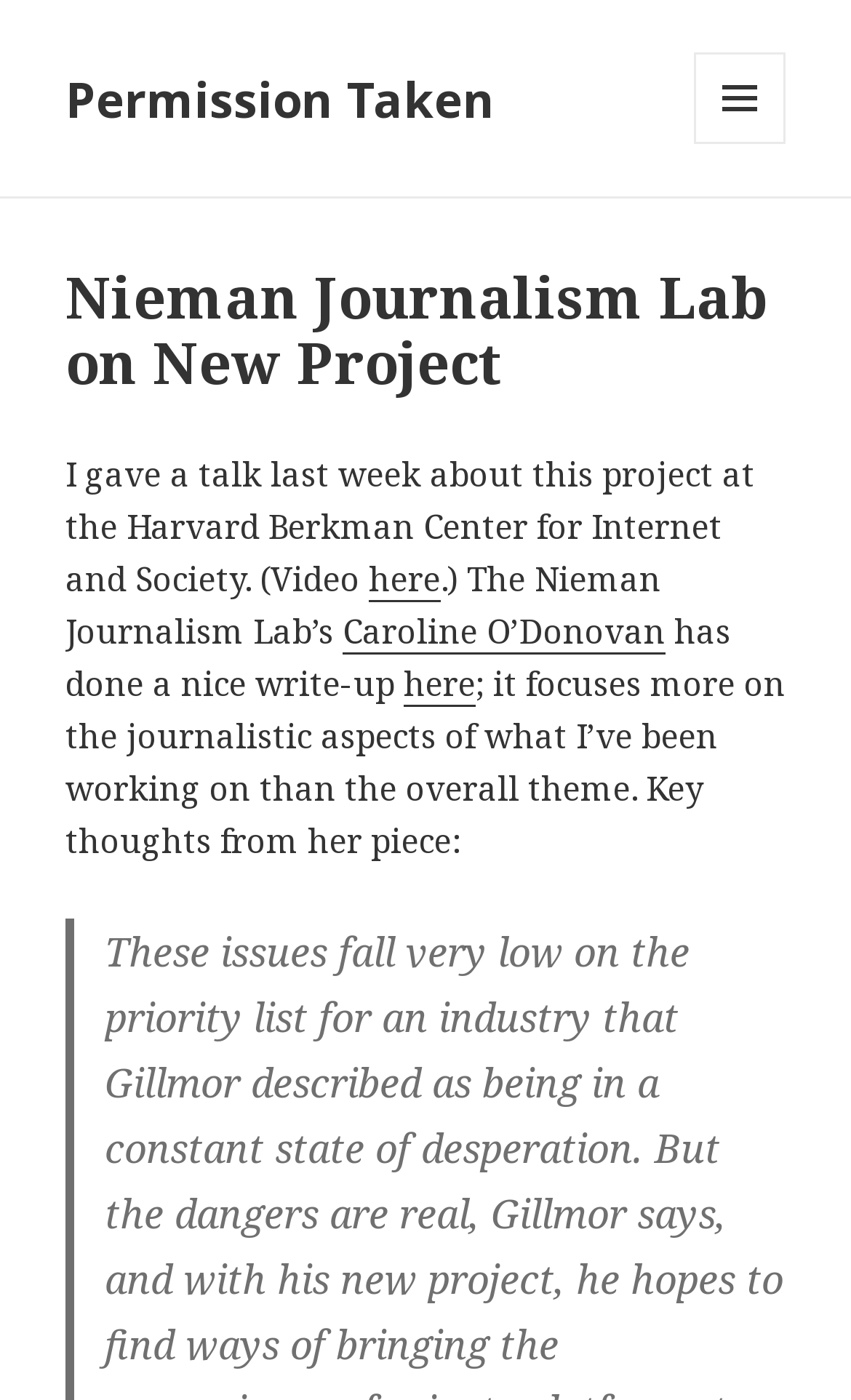Refer to the image and provide an in-depth answer to the question:
Where was the talk given?

According to the webpage content, the talk was given at the Harvard Berkman Center for Internet and Society, which is mentioned in the first paragraph.